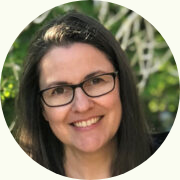Give a comprehensive caption for the image.

The image features a circular headshot of a woman with long, dark hair and glasses, smiling warmly at the camera. She is portrayed against a vibrant background of greenery, suggesting a friendly and approachable demeanor. This image serves as a visual representation of Margaret Helthaler, contributing to the personal touch of the article titled "Sweet Potatoes vs. Yams." Her expression conveys enthusiasm and friendliness, which aligns with the informative content about the distinctions between sweet potatoes and yams.